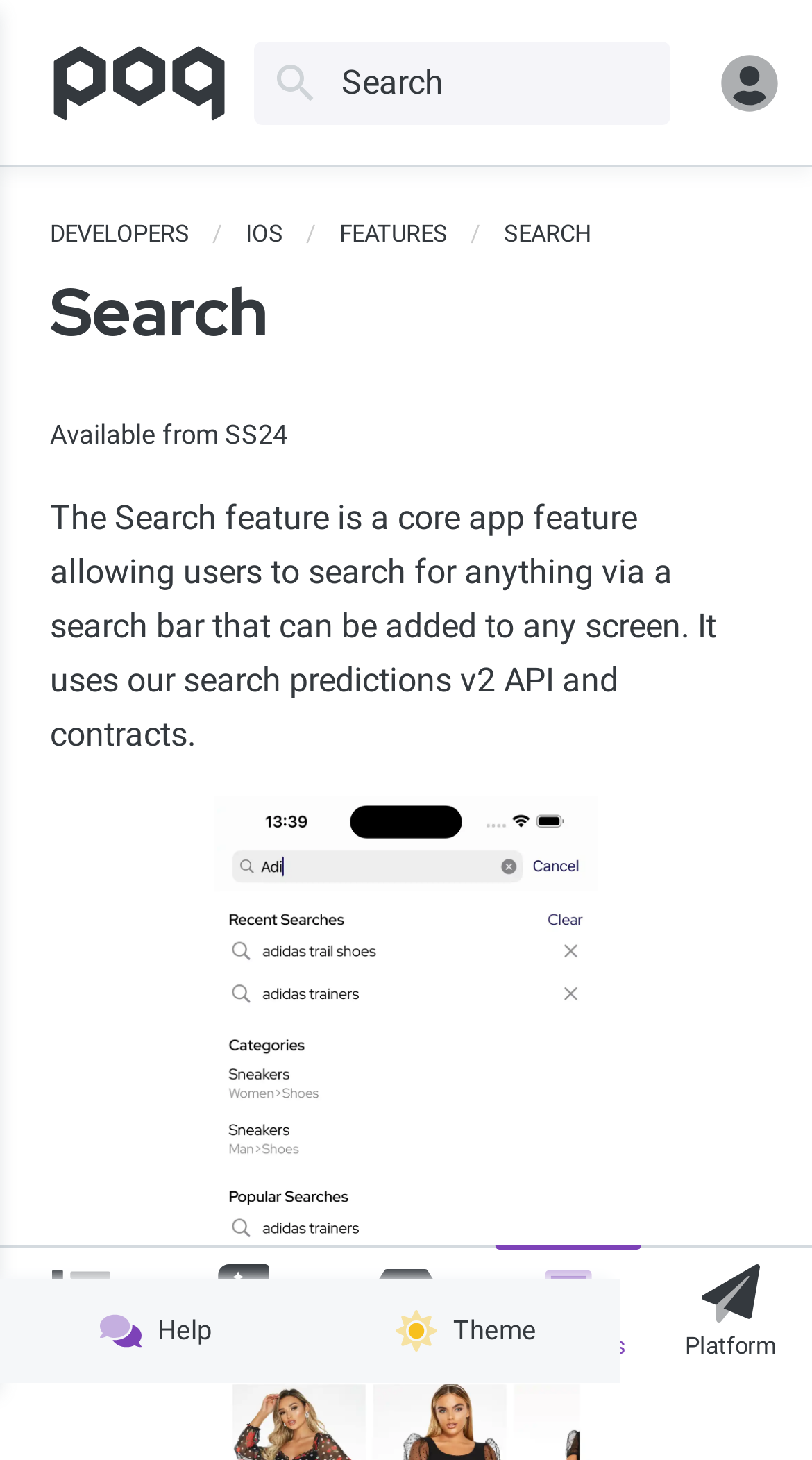Please give a short response to the question using one word or a phrase:
What is the text of the first link on the top left?

Go to homepage